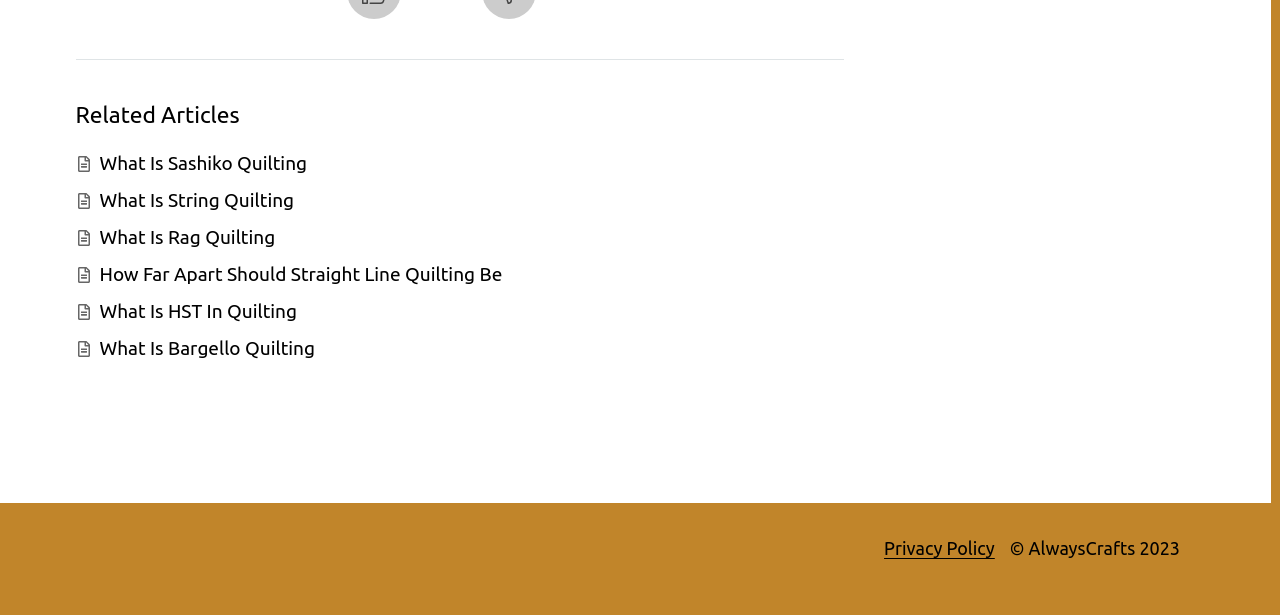Use a single word or phrase to respond to the question:
How many links are listed under 'Related Articles'?

6